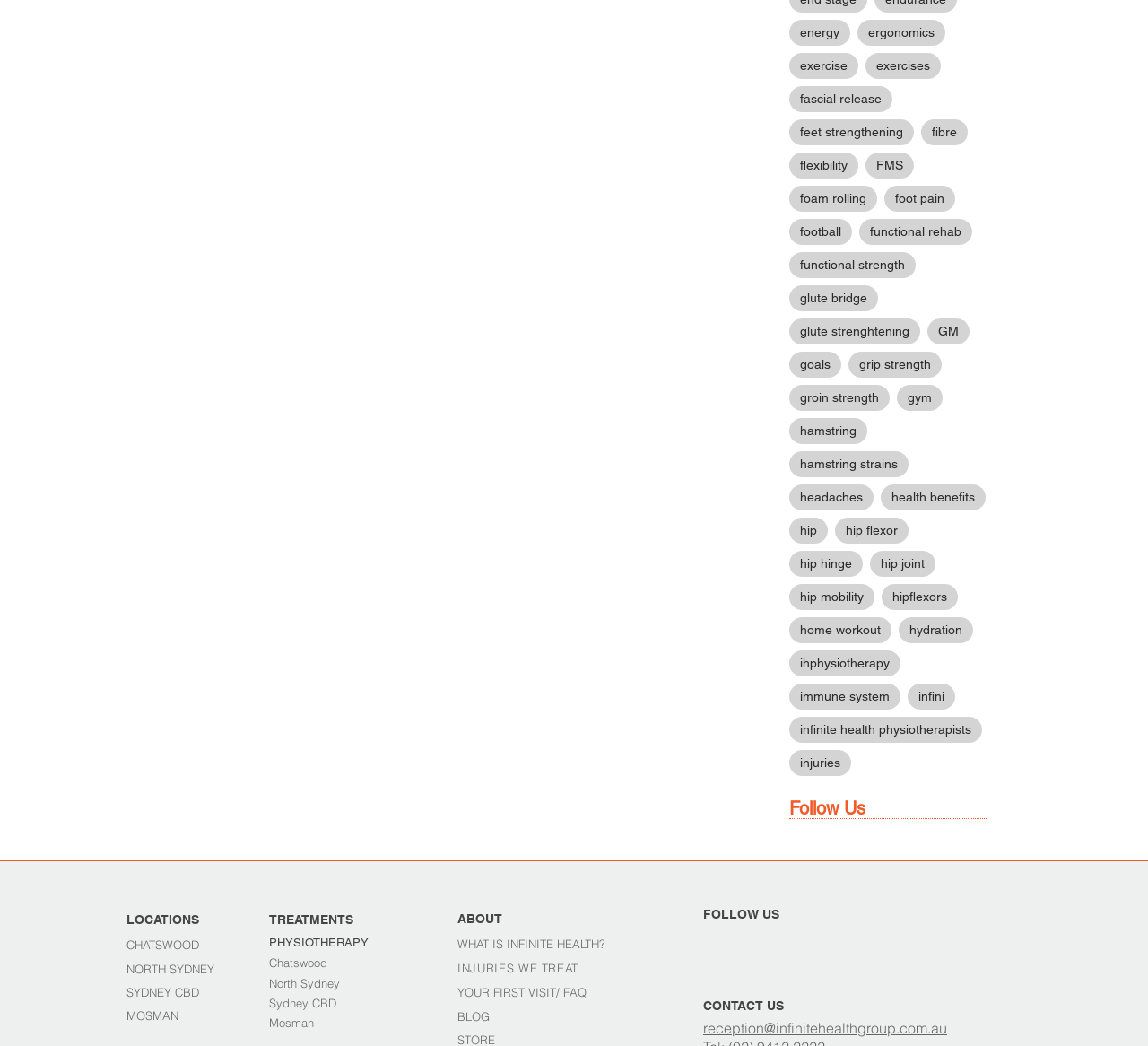Please identify the bounding box coordinates of the area that needs to be clicked to follow this instruction: "Click on the 'energy' link".

[0.688, 0.019, 0.741, 0.044]